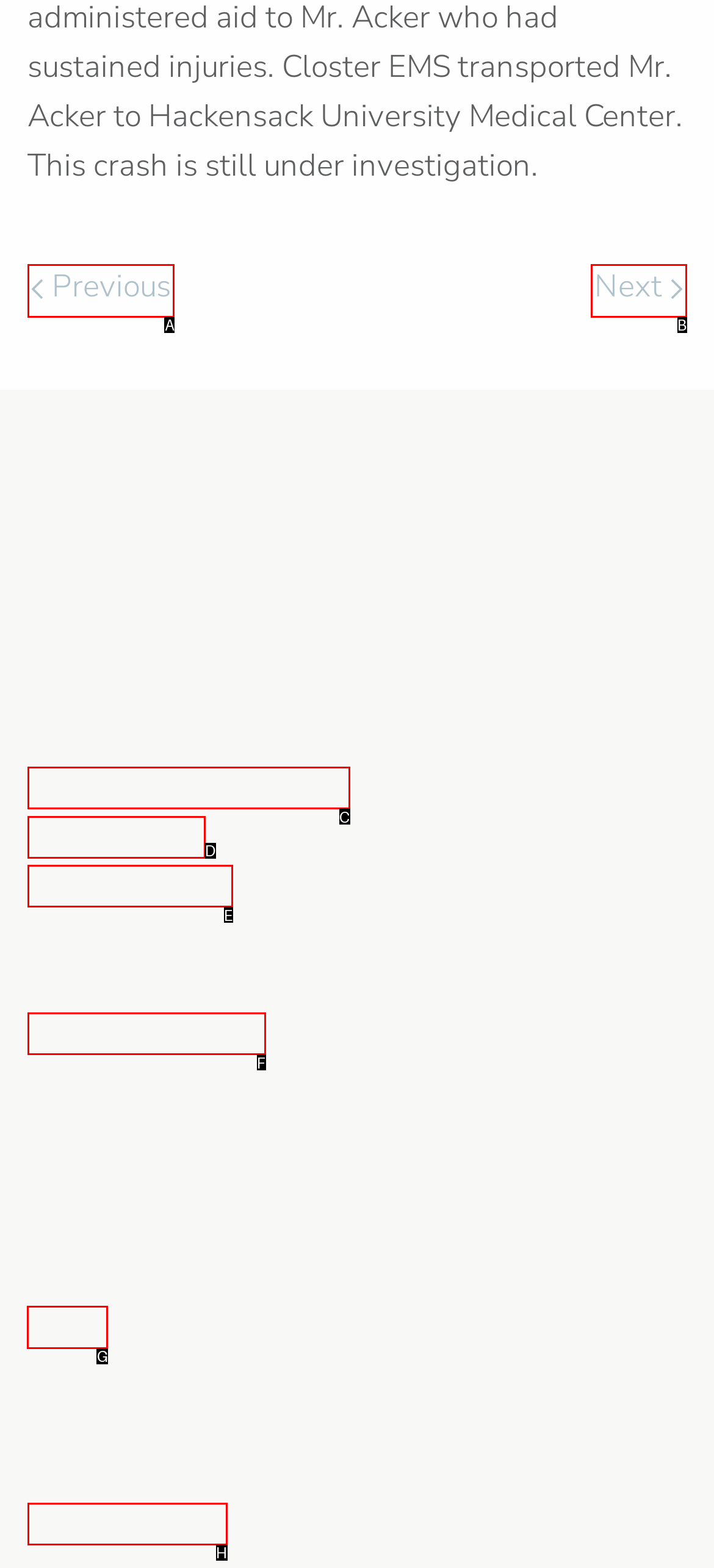Choose the letter that corresponds to the correct button to accomplish the task: Get news updates
Reply with the letter of the correct selection only.

G